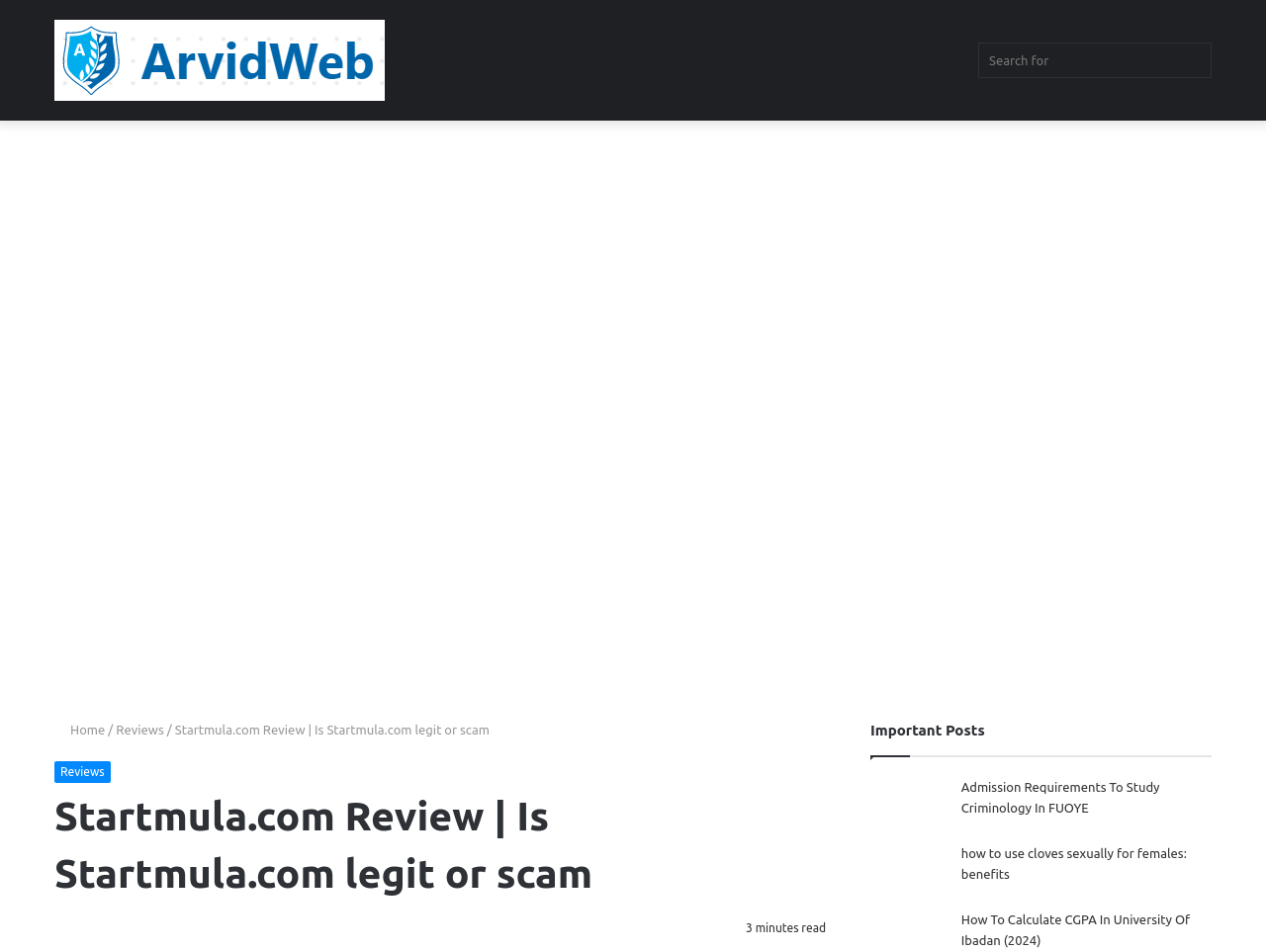Find the bounding box of the web element that fits this description: "Search for".

[0.926, 0.0, 0.957, 0.127]